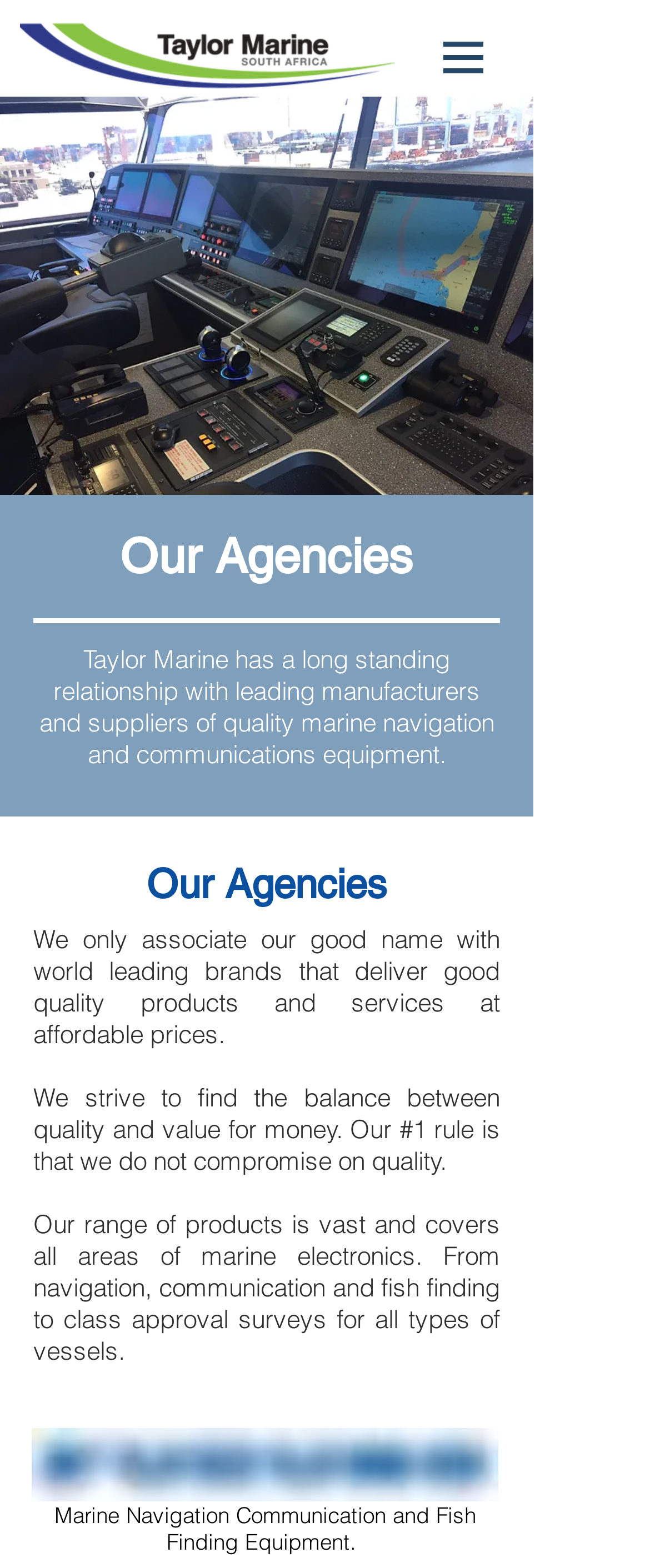Please answer the following question using a single word or phrase: 
What is the purpose of the company?

Supply quality products